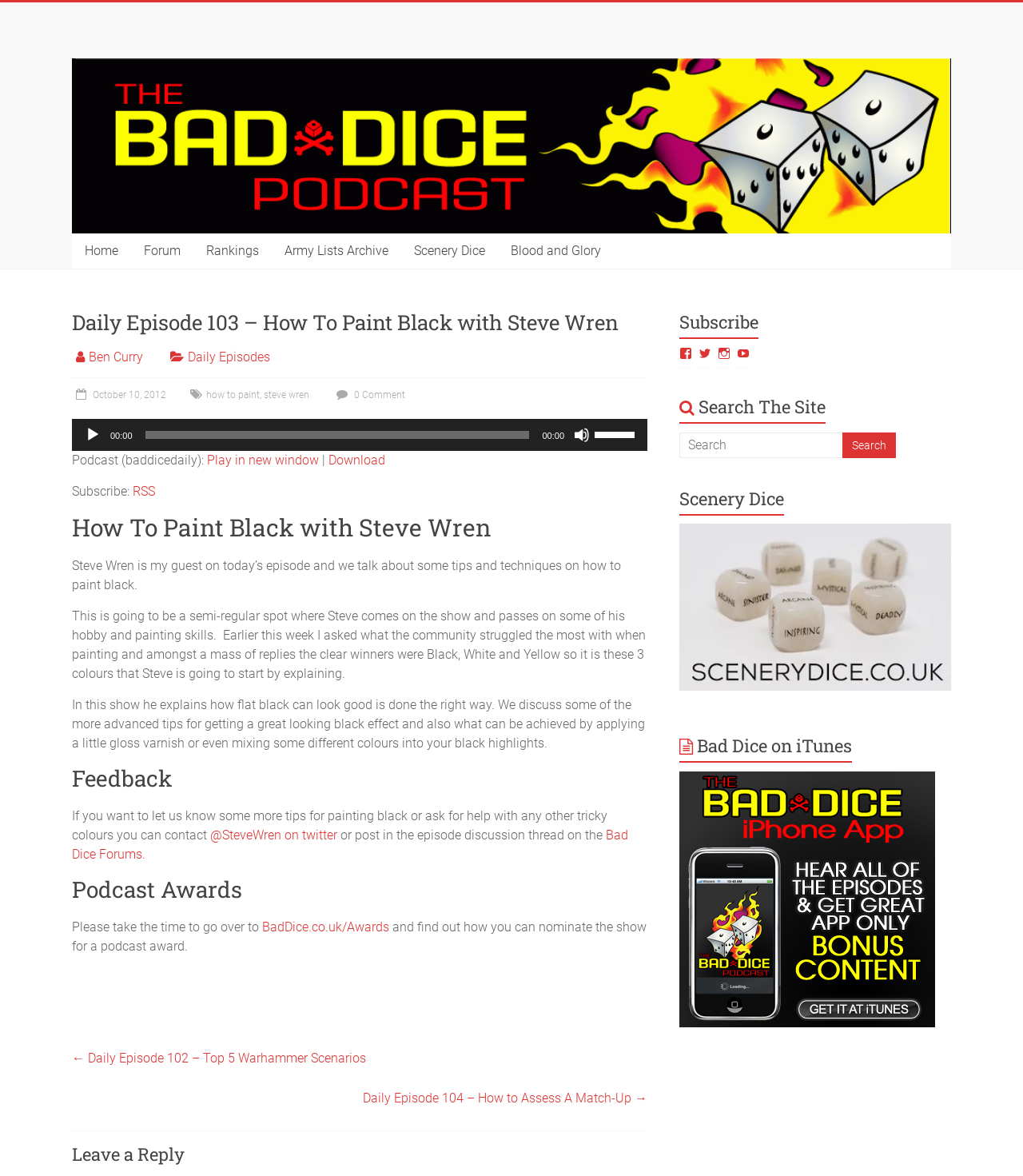Articulate a complete and detailed caption of the webpage elements.

The webpage is a podcast episode page from "The Bad Dice Podcast" website. At the top, there is a header section with a logo image and a link to the podcast's homepage. Below the header, there is a navigation menu with links to various sections of the website, including "Home", "Forum", "Rankings", and more.

The main content of the page is an article about the daily episode 103, titled "How To Paint Black with Steve Wren". The article has a heading, followed by a brief introduction and a series of paragraphs discussing the topic of painting black in Warhammer. The text is accompanied by an audio player, which allows users to play, pause, and control the volume of the podcast episode.

Below the article, there are several sections, including a "Feedback" section, where users can provide tips or ask for help with painting black, and a "Podcast Awards" section, where users can nominate the podcast for an award. There are also links to previous and next episodes, as well as a search bar and social media links.

On the right-hand side of the page, there are three complementary sections. The first section has links to the podcast's social media profiles, including Facebook, Twitter, Instagram, and YouTube. The second section has a search bar, where users can search the website. The third section has a link to "Scenery Dice" and a heading "Bad Dice on iTunes", with a link to buy an app.

Overall, the webpage is well-organized and easy to navigate, with clear headings and concise text. The audio player and search bar are prominent features, making it easy for users to access the podcast episode and find related content.